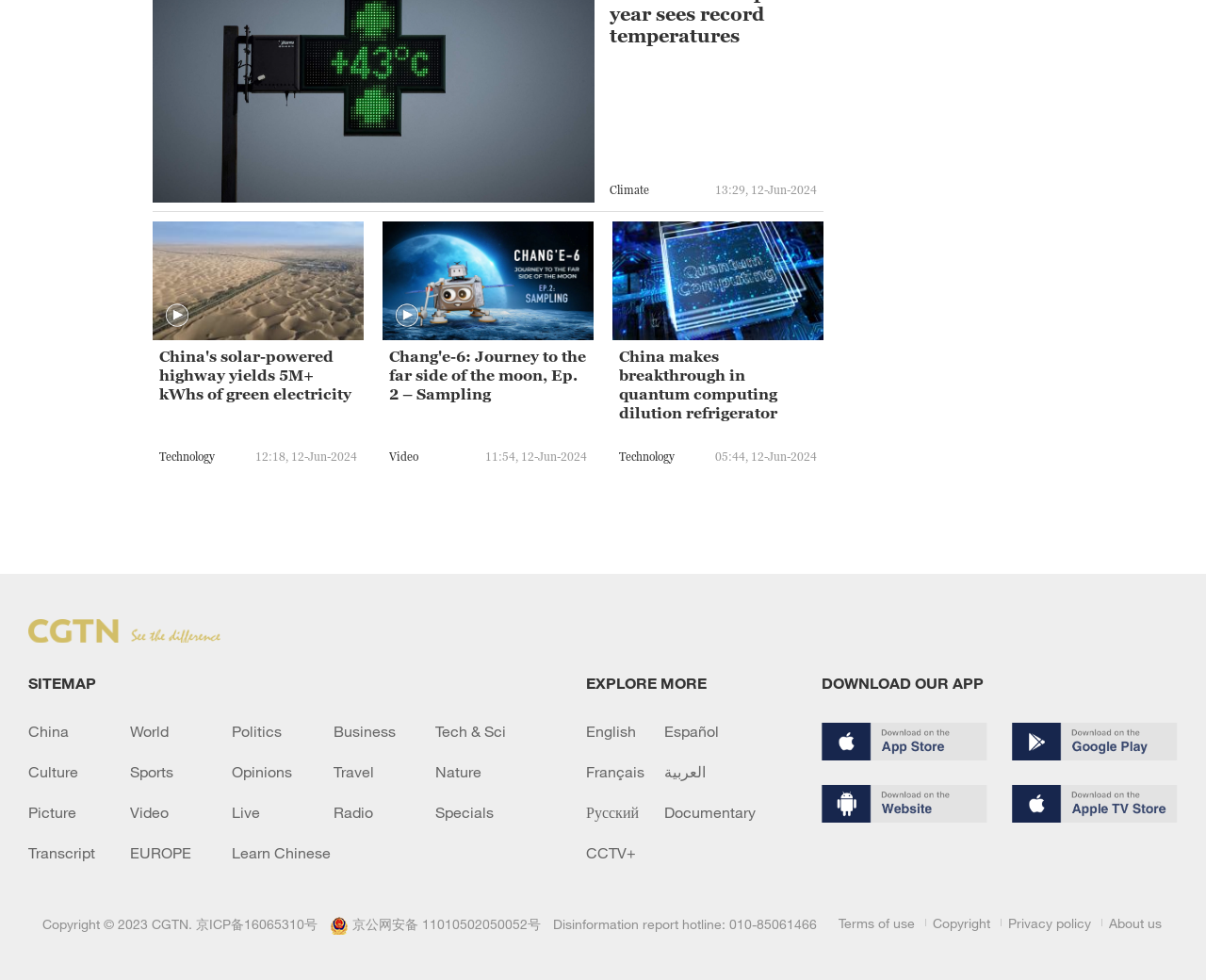Mark the bounding box of the element that matches the following description: "京公网安备 11010502050052号".

[0.273, 0.935, 0.448, 0.951]